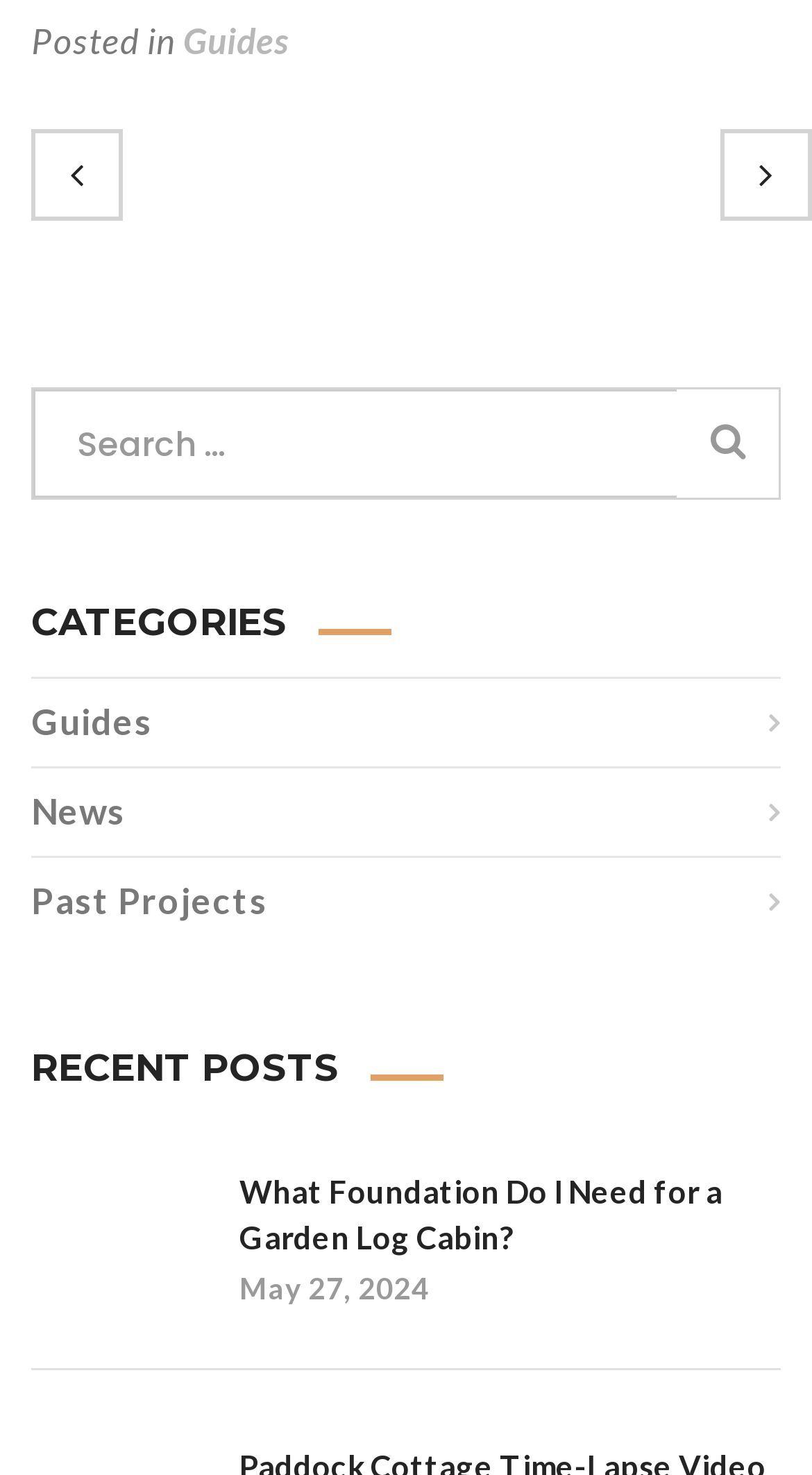Respond to the question below with a concise word or phrase:
What is the purpose of the 'Previous Post' and 'Next Post' links?

To navigate between posts